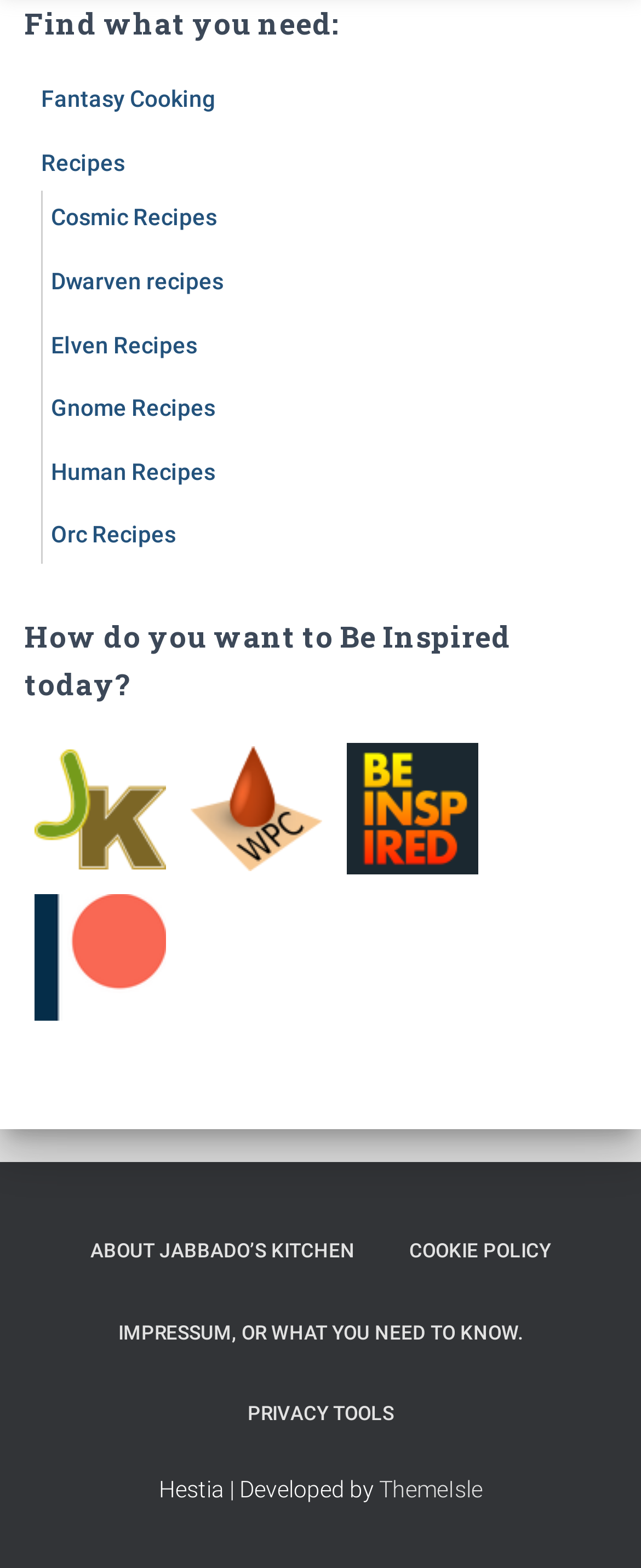What is the relationship between the website and 'ThemeIsle'?
Answer the question with a thorough and detailed explanation.

The text 'Hestia | Developed by ThemeIsle' at the bottom of the webpage suggests that ThemeIsle is the developer of the website, implying a relationship between the two.